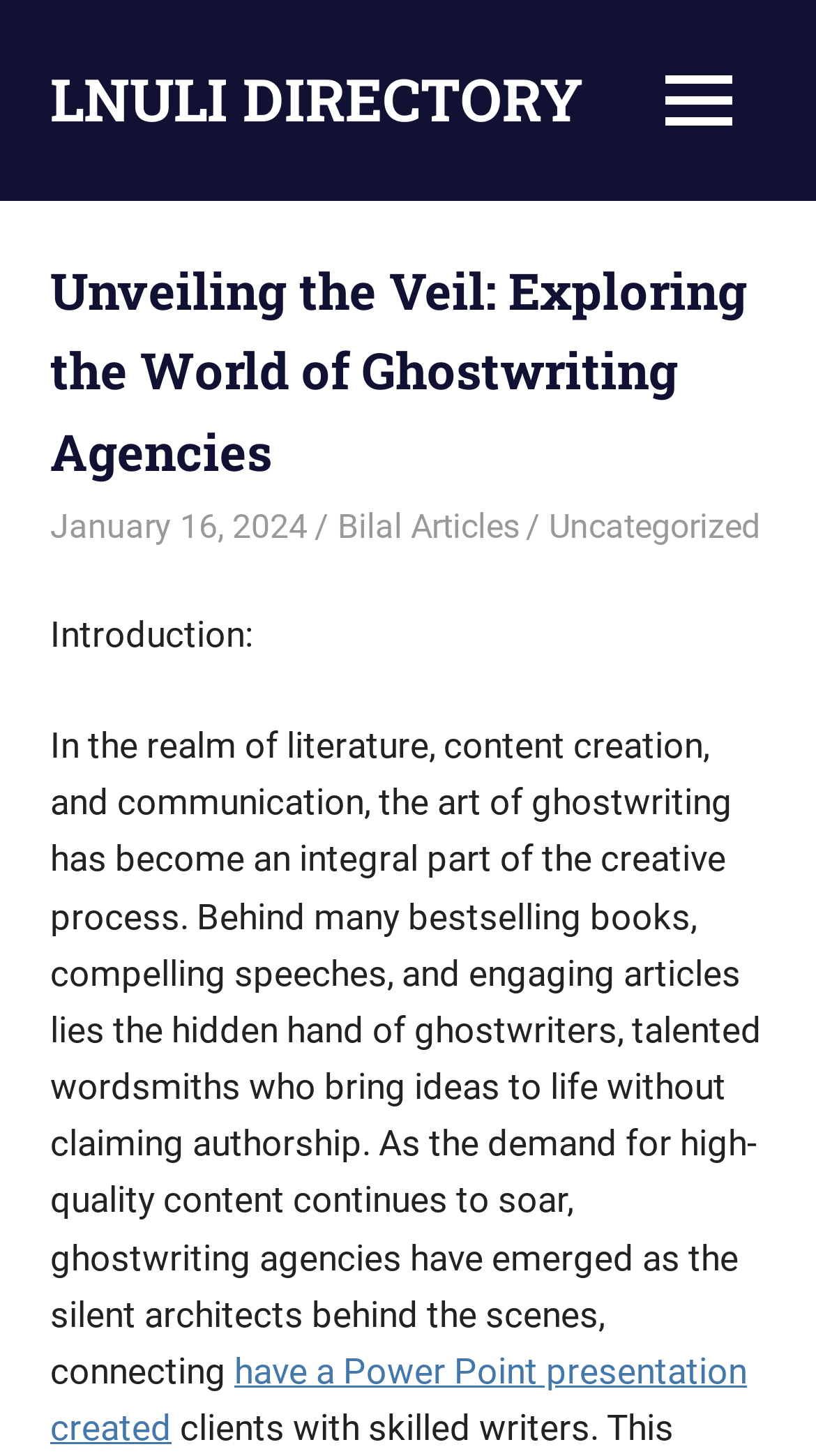Identify the webpage's primary heading and generate its text.

Unveiling the Veil: Exploring the World of Ghostwriting Agencies